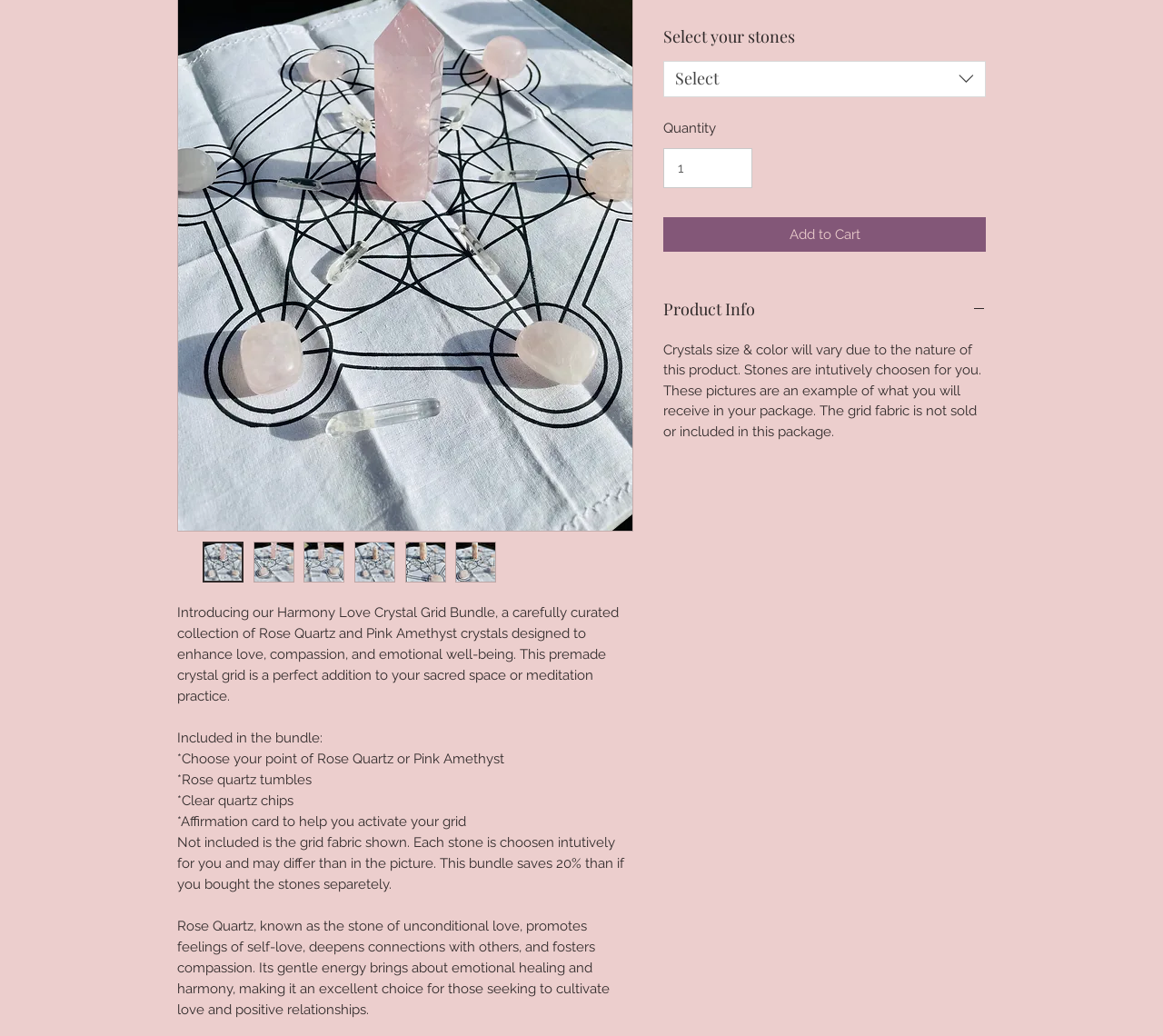Please find the bounding box for the following UI element description. Provide the coordinates in (top-left x, top-left y, bottom-right x, bottom-right y) format, with values between 0 and 1: Add to Cart

[0.57, 0.209, 0.848, 0.243]